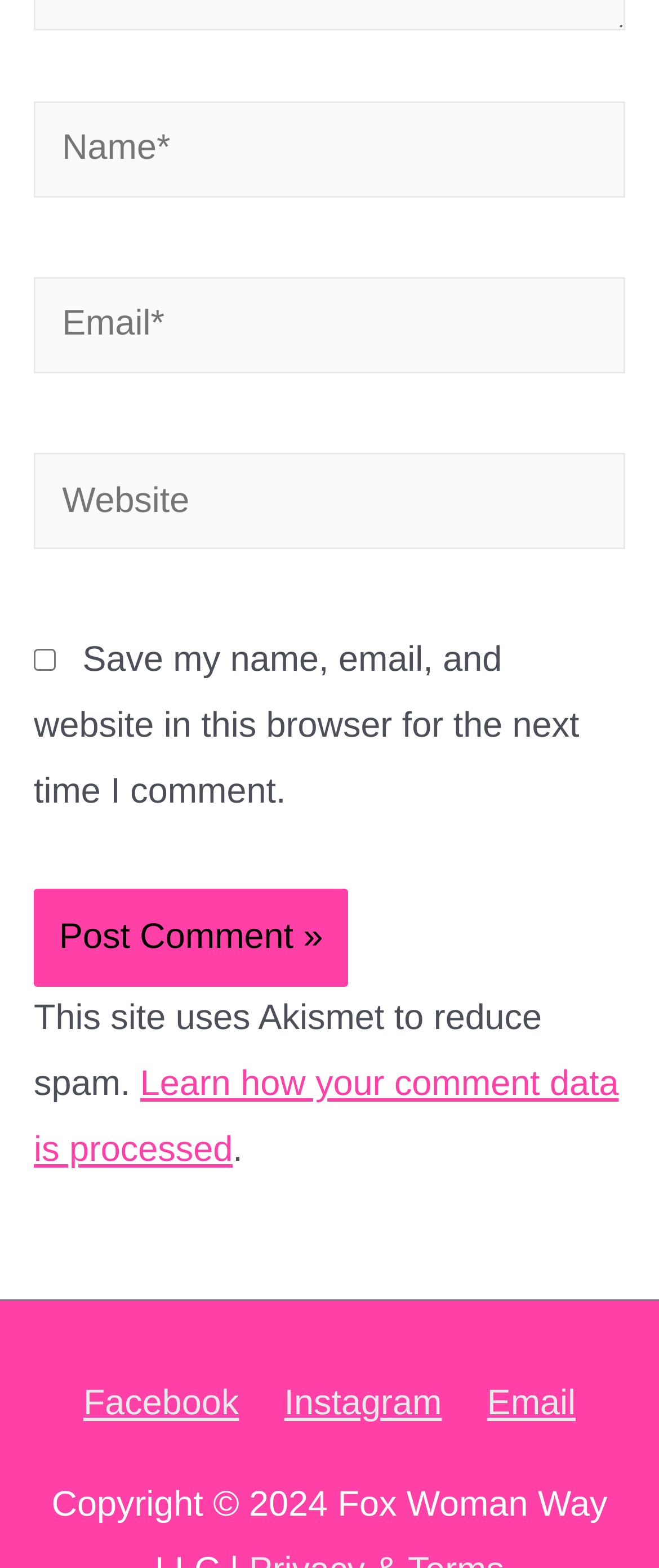Locate the coordinates of the bounding box for the clickable region that fulfills this instruction: "Post your comment".

[0.051, 0.566, 0.529, 0.63]